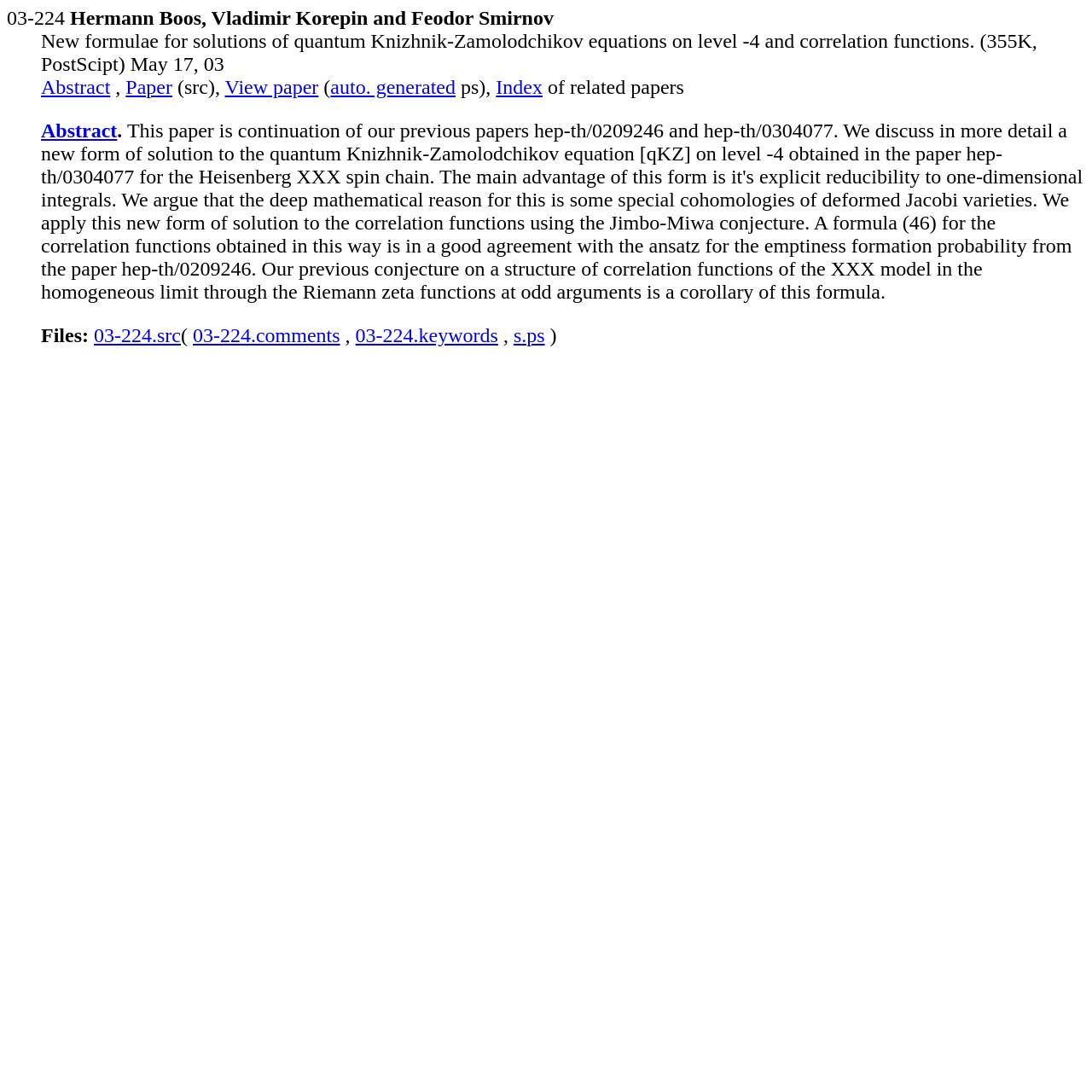Please find the bounding box coordinates of the element that must be clicked to perform the given instruction: "View Cashmere men's jacket". The coordinates should be four float numbers from 0 to 1, i.e., [left, top, right, bottom].

None